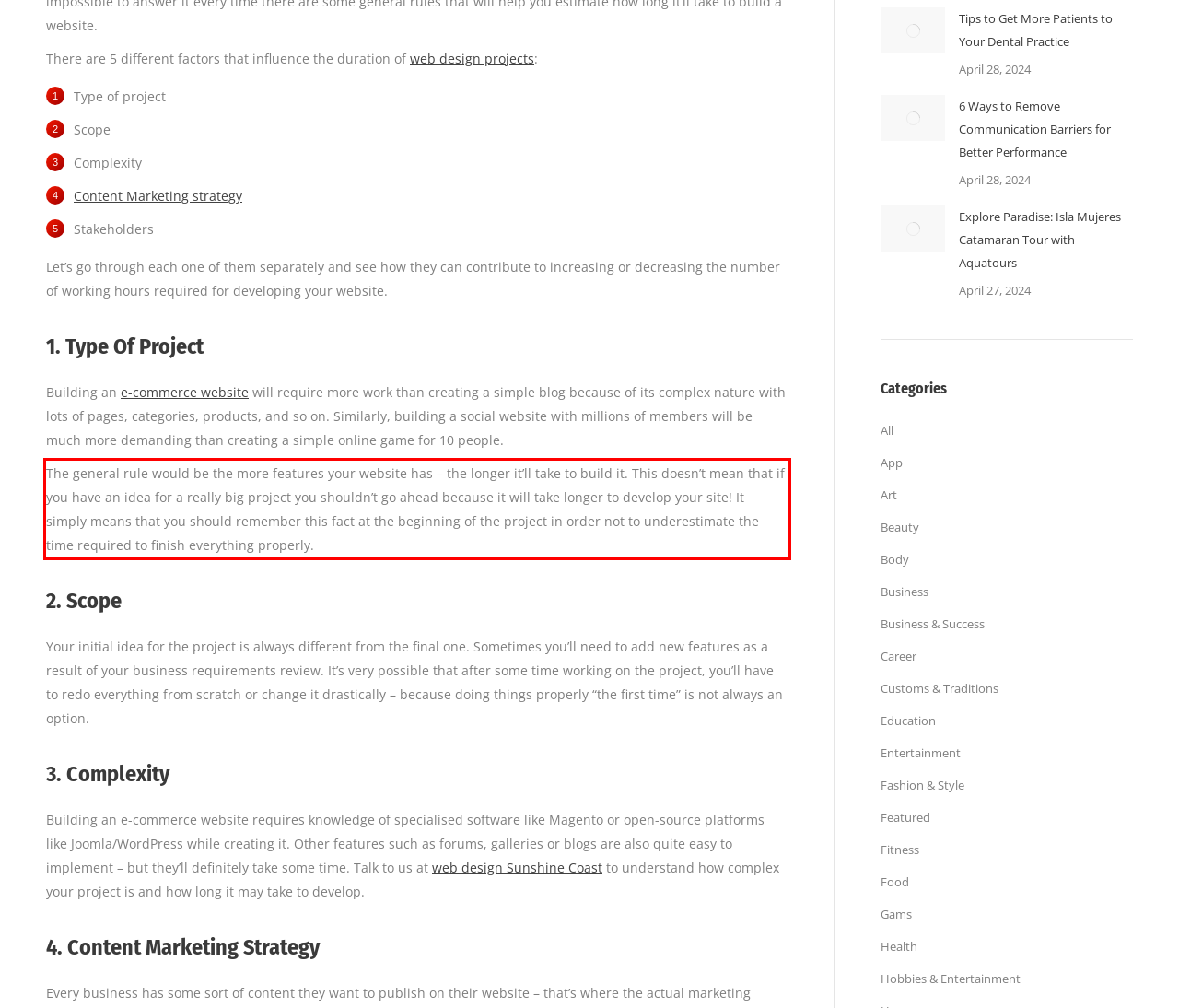Identify and extract the text within the red rectangle in the screenshot of the webpage.

The general rule would be the more features your website has – the longer it’ll take to build it. This doesn’t mean that if you have an idea for a really big project you shouldn’t go ahead because it will take longer to develop your site! It simply means that you should remember this fact at the beginning of the project in order not to underestimate the time required to finish everything properly.